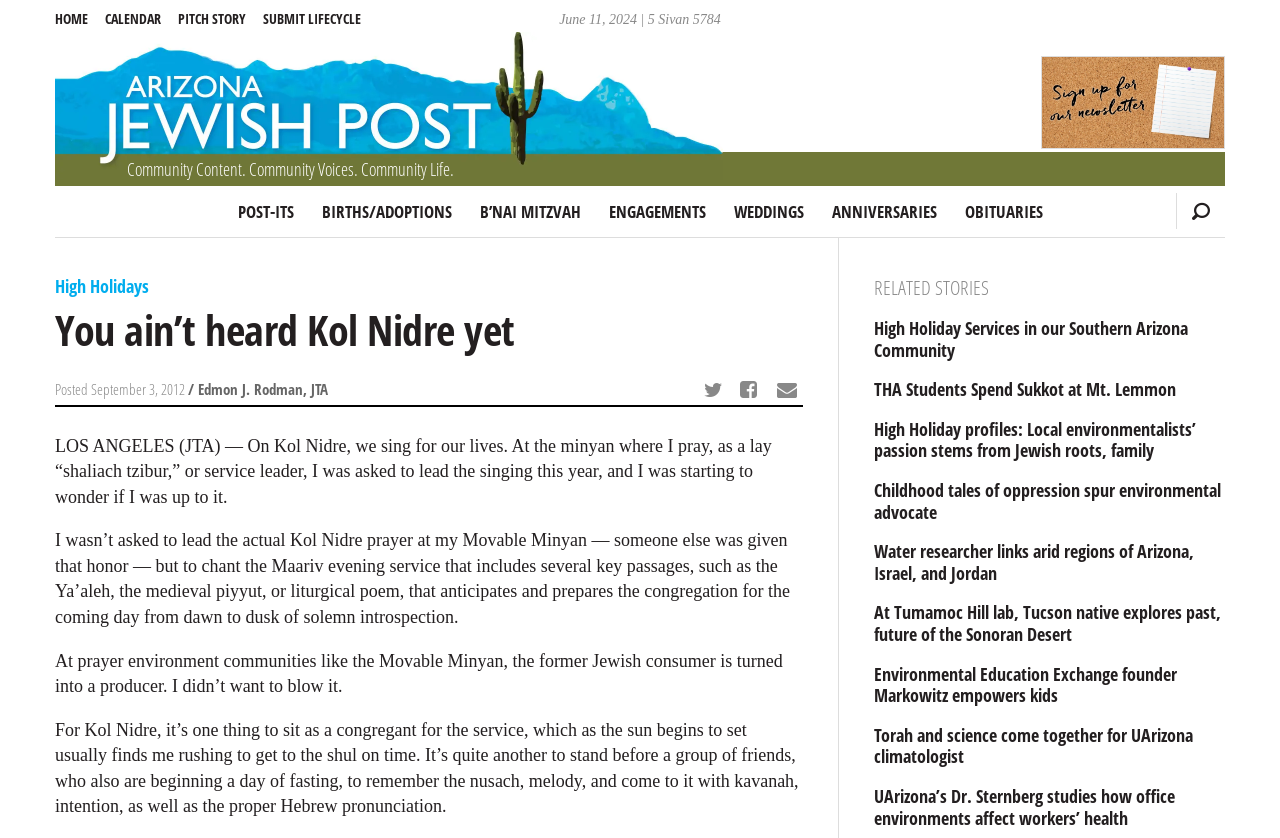What is the role of the author in the Movable Minyan?
Based on the image, answer the question with as much detail as possible.

I found the role of the author by looking at the static text element that says 'At the minyan where I pray, as a lay “shaliach tzibur,” or service leader, I was asked to lead the singing this year...'.